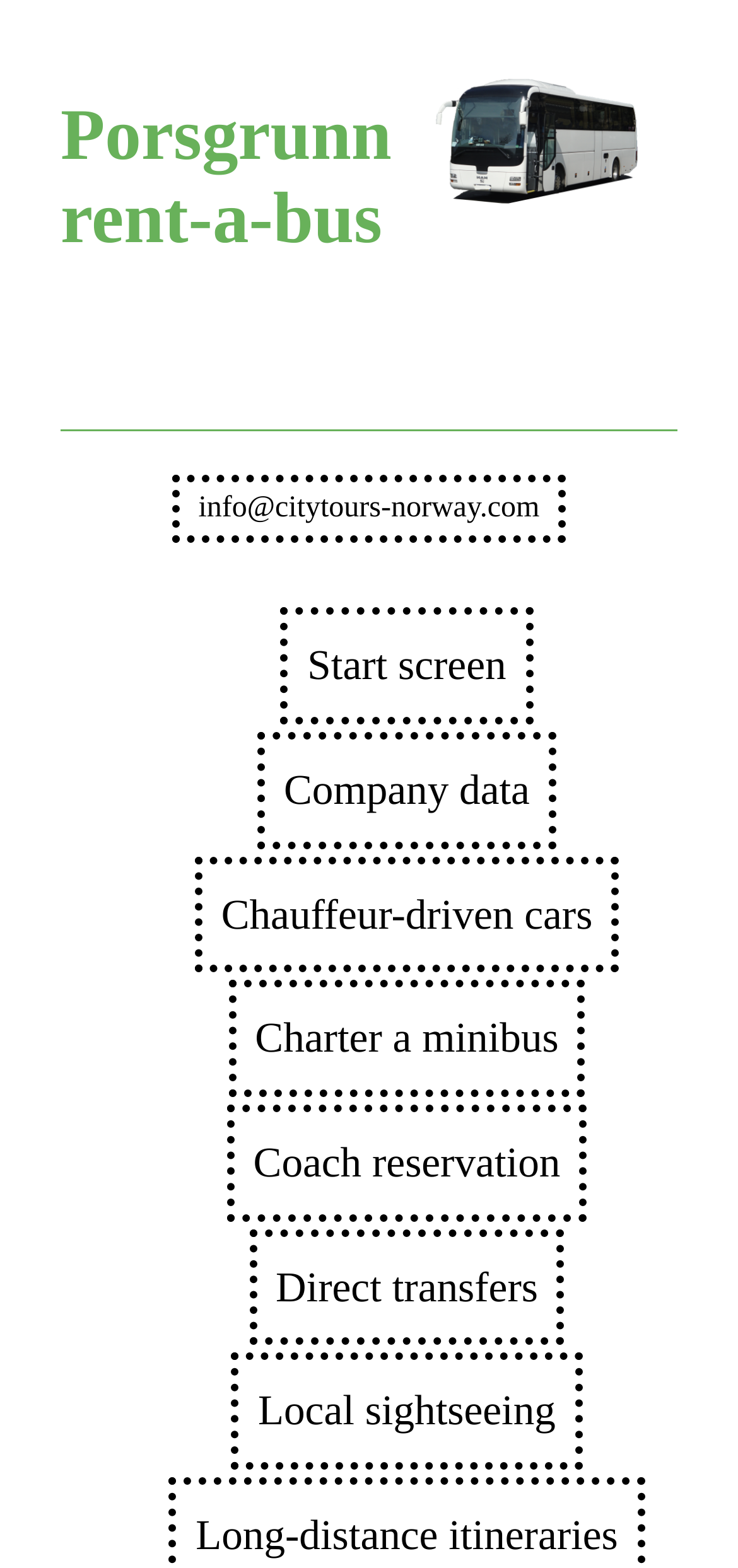Please find the bounding box for the following UI element description. Provide the coordinates in (top-left x, top-left y, bottom-right x, bottom-right y) format, with values between 0 and 1: Direct transfers

[0.338, 0.784, 0.765, 0.858]